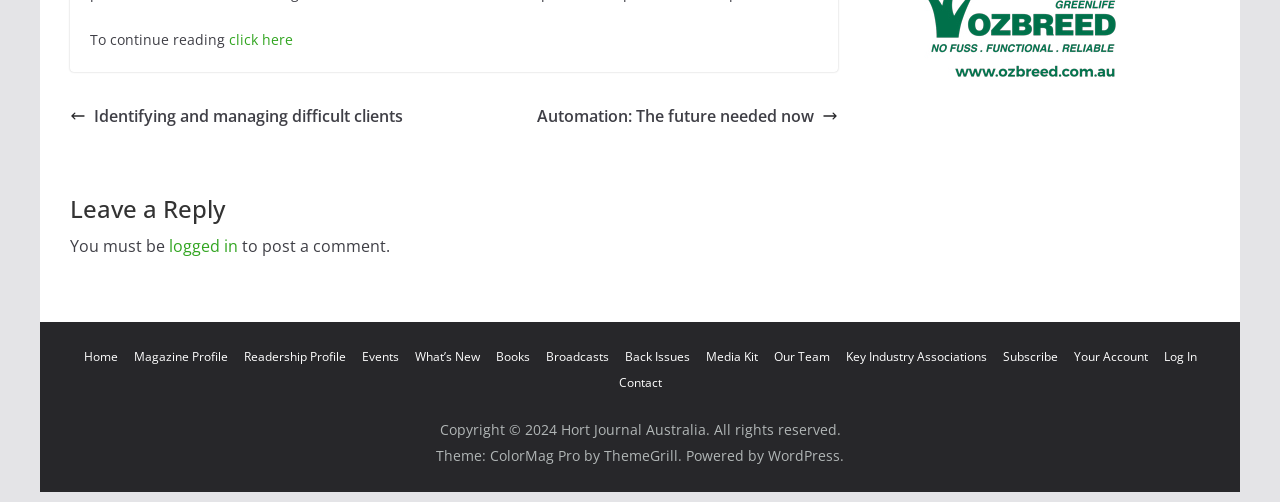What is the last menu item?
Please provide a single word or phrase as your answer based on the screenshot.

Log In